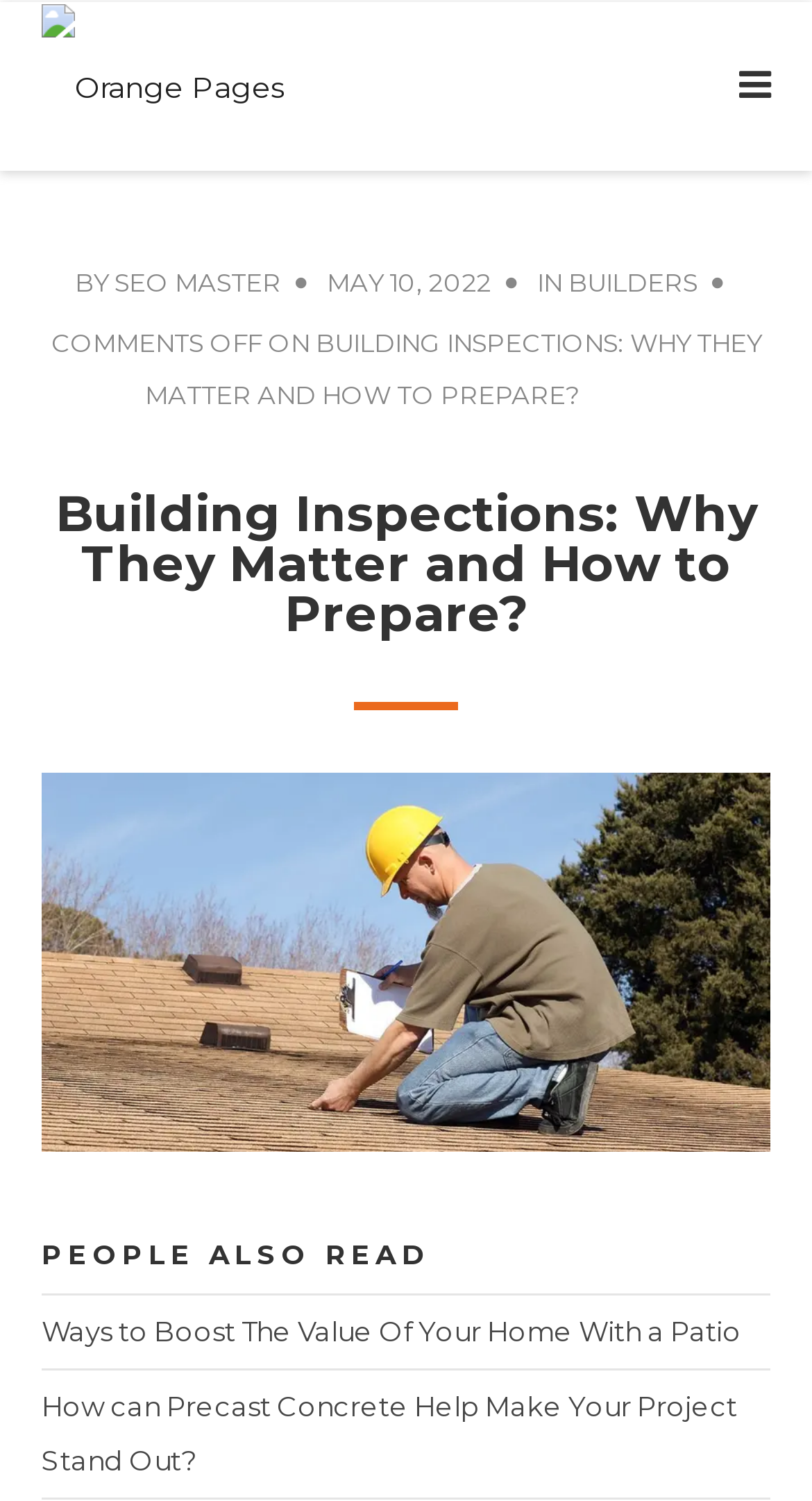Using the provided element description "title="Orange Pages"", determine the bounding box coordinates of the UI element.

[0.051, 0.001, 0.351, 0.114]